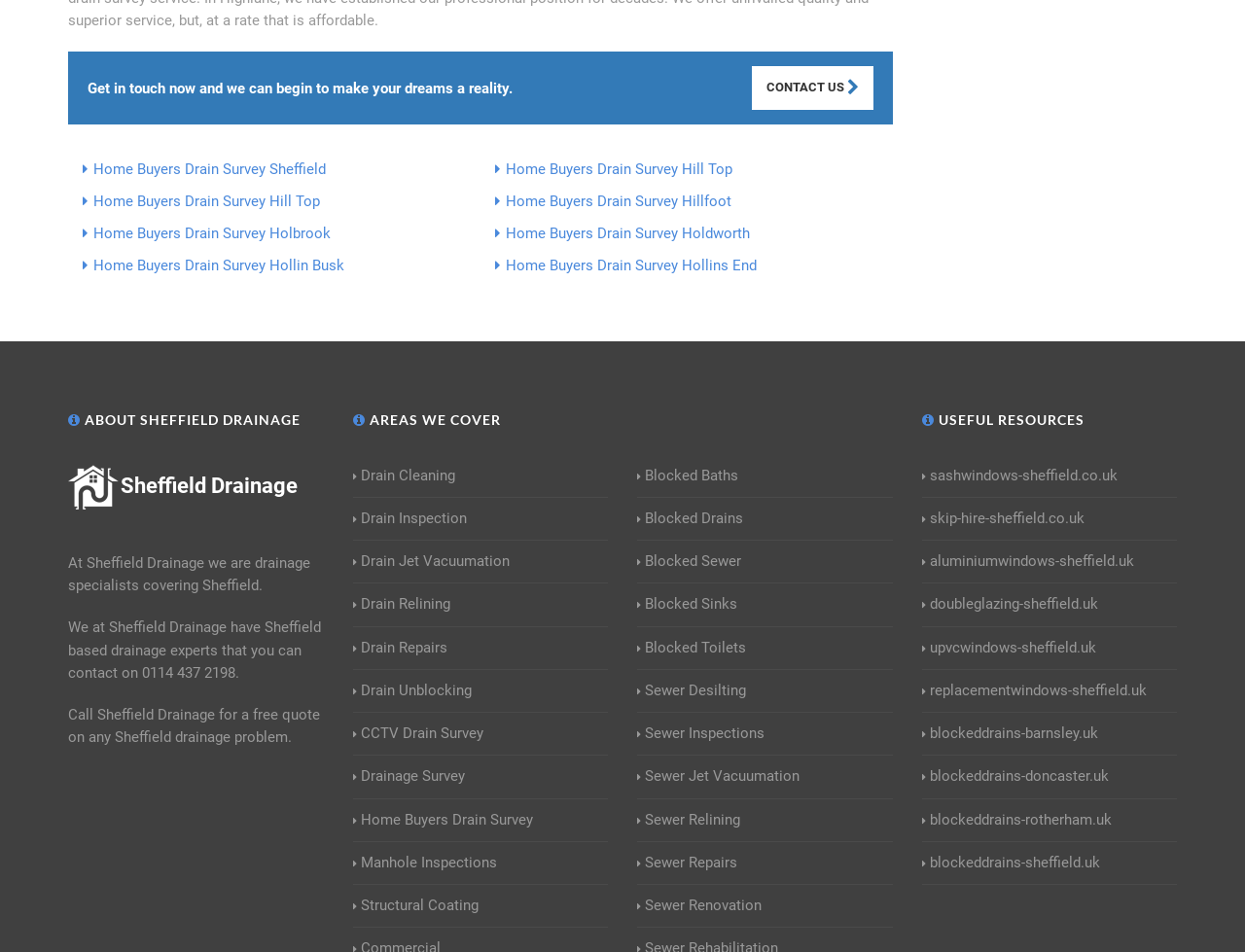Please locate the bounding box coordinates of the element that should be clicked to complete the given instruction: "Explore AREAS WE COVER".

[0.283, 0.43, 0.488, 0.451]